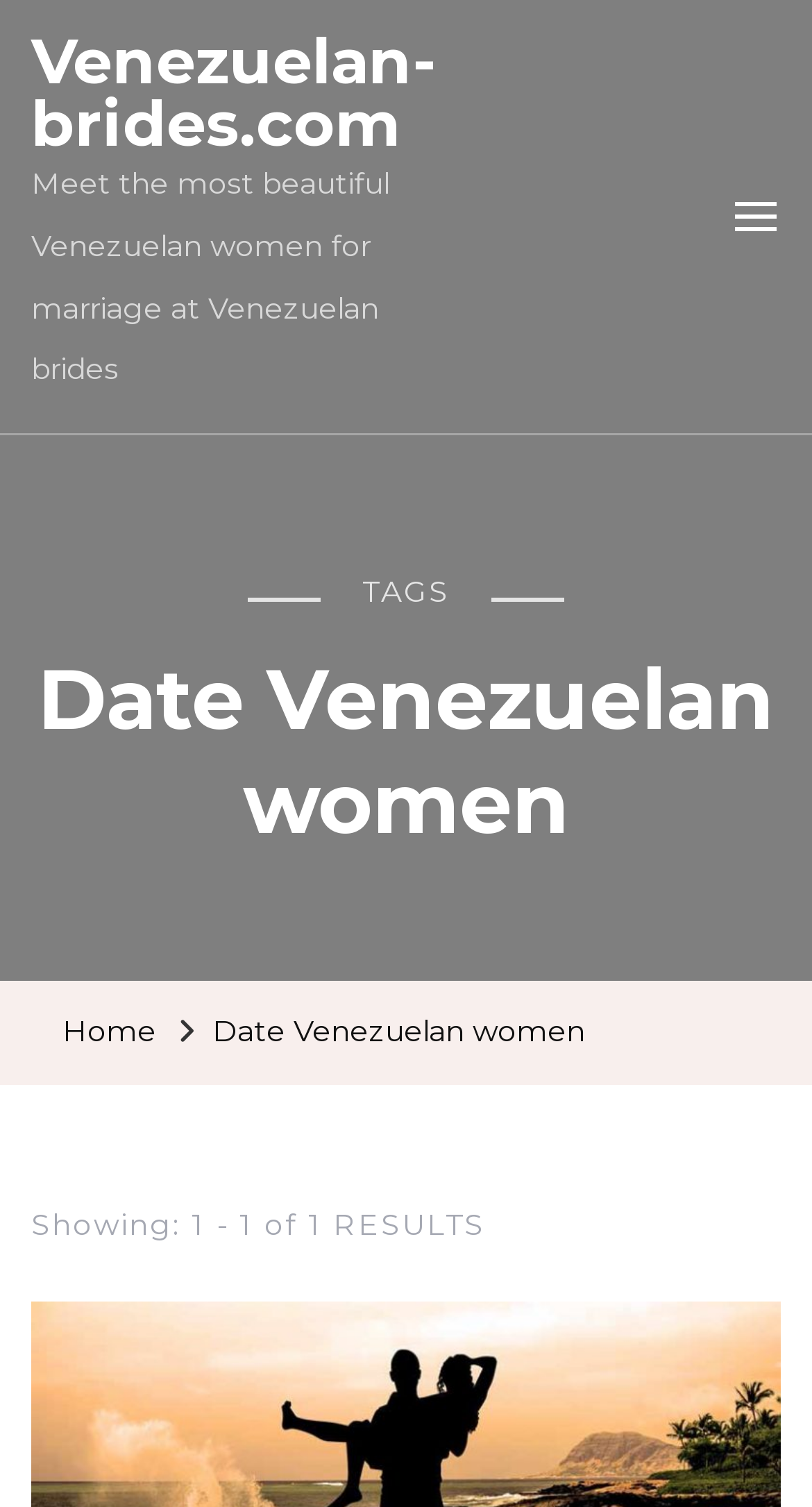Write an elaborate caption that captures the essence of the webpage.

The webpage appears to be an archive page for dating profiles of Venezuelan women. At the top left, there is a link to the website's homepage, "Venezuelan-brides.com". Next to it, there is a brief description of the website, stating that it's a platform to meet beautiful Venezuelan women for marriage.

Below the description, there is a button on the right side, which is not expanded. On the left side, there is a heading that reads "Date Venezuelan women", which is the title of the archive page.

Further down, there is a section labeled "TAGS" in the middle of the page. Below this section, there is a navigation menu with two links: "Home" and "Date Venezuelan women". The "Home" link is located on the left, while the "Date Venezuelan women" link is on the right.

At the bottom of the page, there is a message indicating that there is only one result, showing the first and only profile out of a total of one result. Below this message, there is a link to the profile, which takes up the full width of the page.